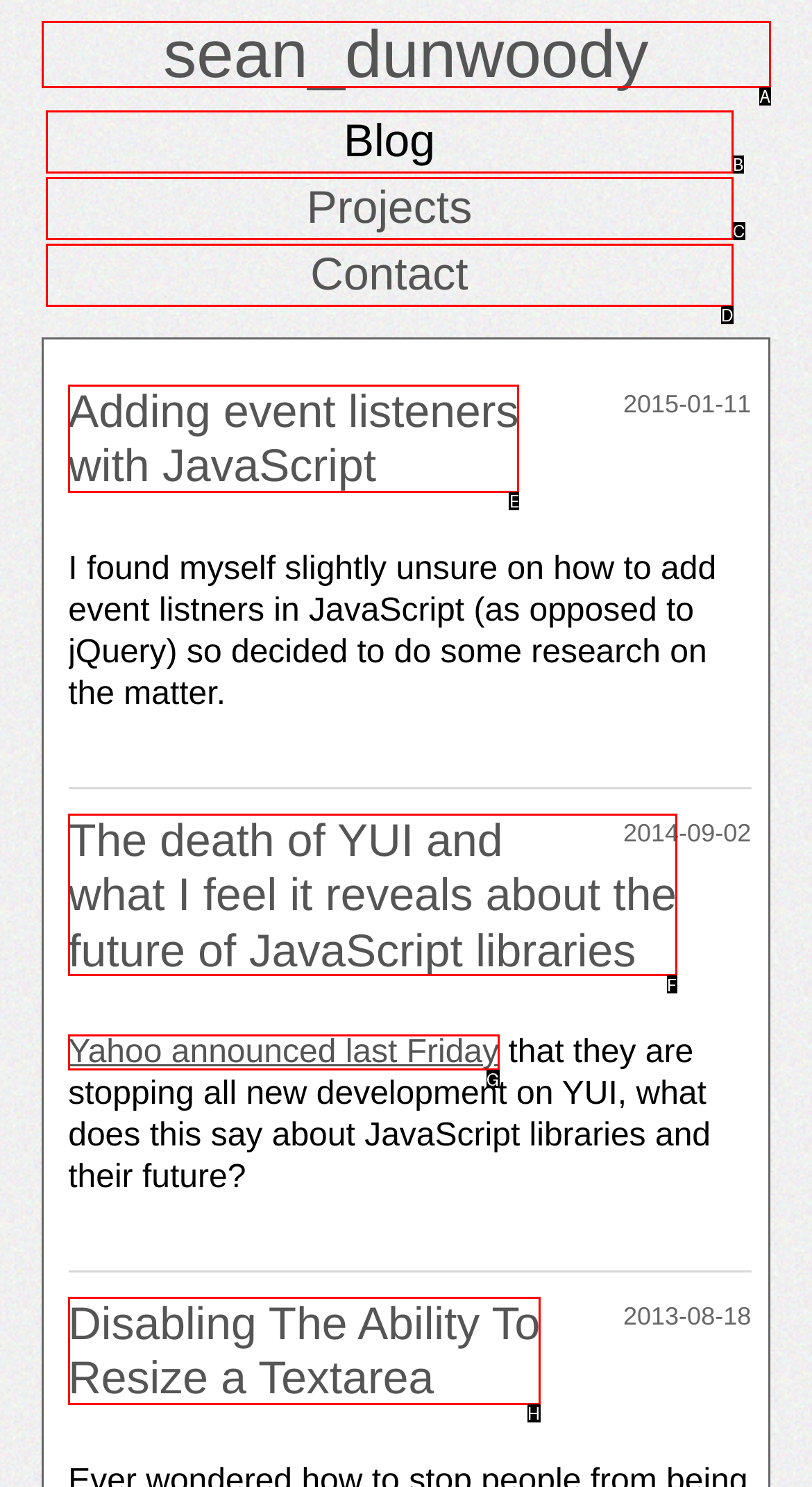Identify the HTML element to click to fulfill this task: read about adding event listeners with JavaScript
Answer with the letter from the given choices.

E